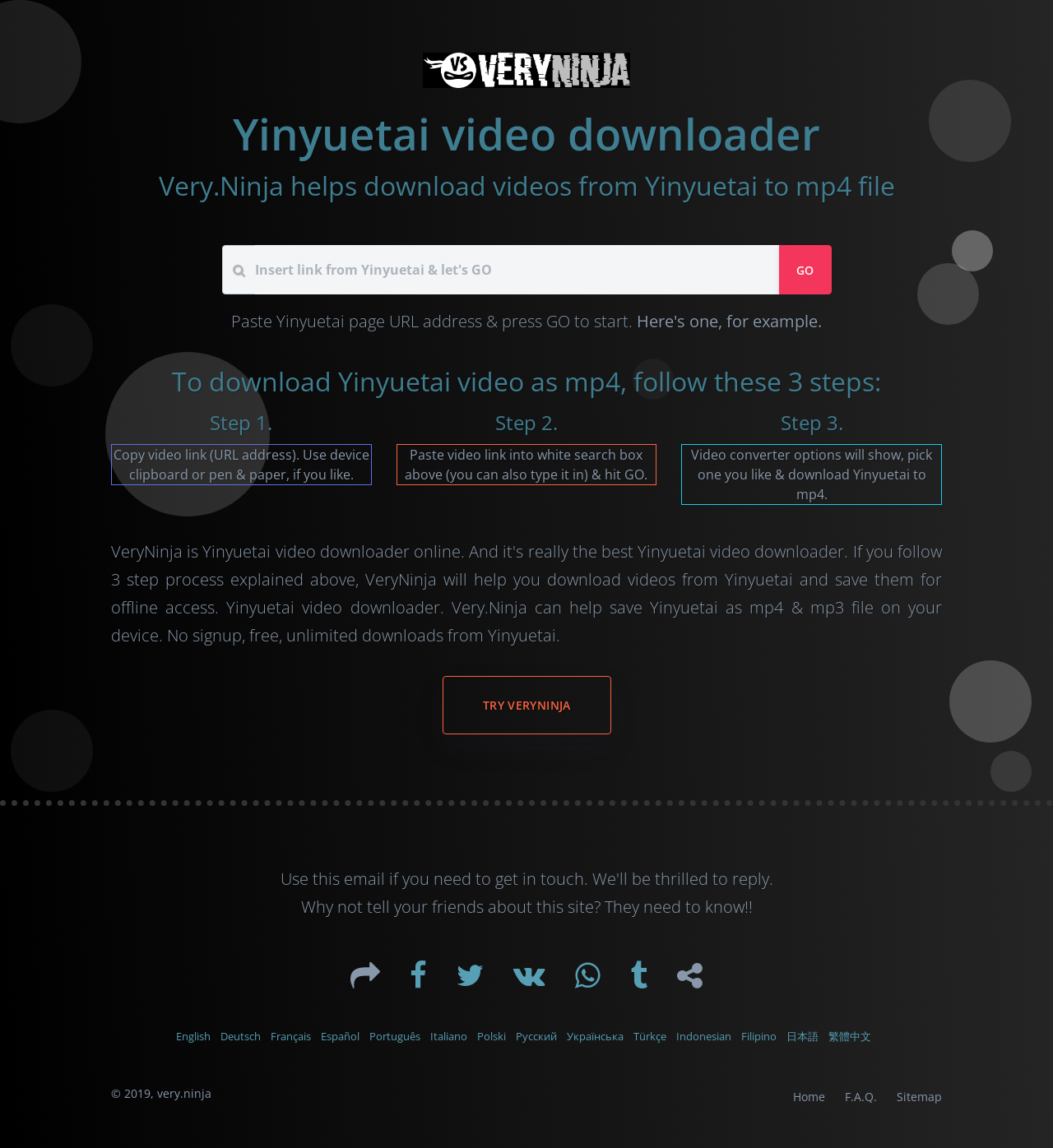Could you specify the bounding box coordinates for the clickable section to complete the following instruction: "Click TRY VERYNINJA"?

[0.42, 0.589, 0.58, 0.64]